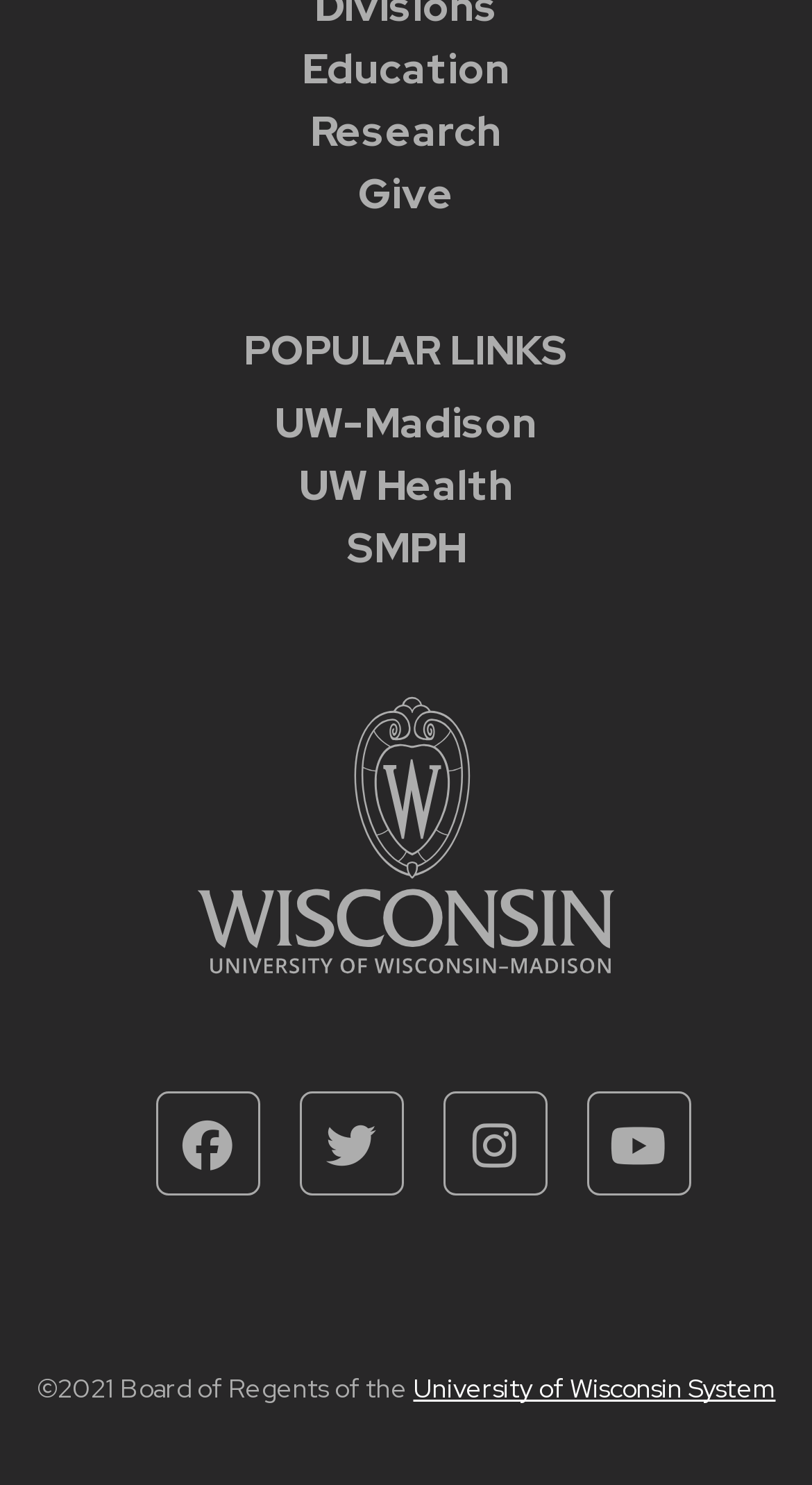Determine the bounding box coordinates of the element that should be clicked to execute the following command: "Visit UW-Madison website".

[0.062, 0.264, 0.938, 0.306]